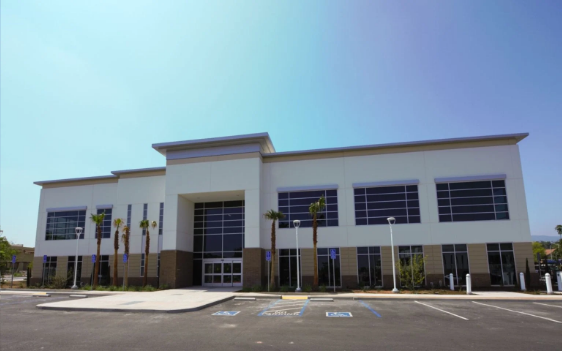Please provide a one-word or short phrase answer to the question:
What is the color of the sky?

Clear blue